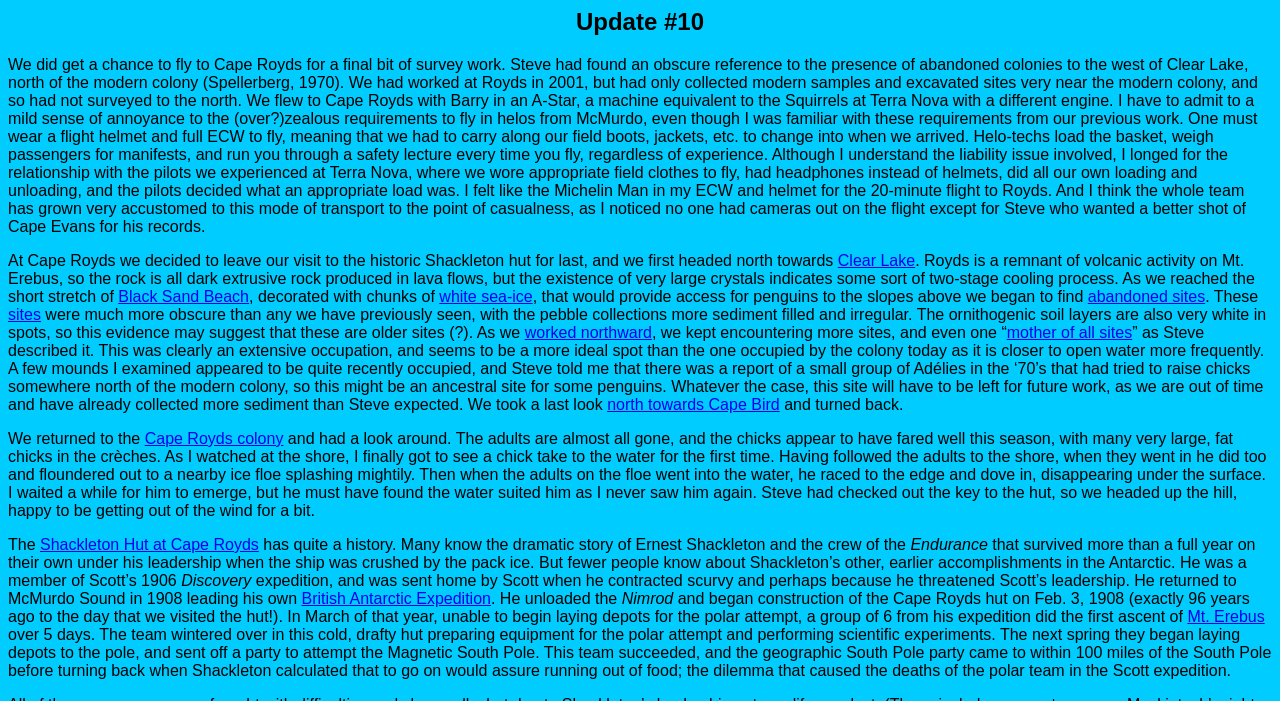Please find the bounding box coordinates of the element that must be clicked to perform the given instruction: "Click the link to Clear Lake". The coordinates should be four float numbers from 0 to 1, i.e., [left, top, right, bottom].

[0.655, 0.359, 0.715, 0.384]